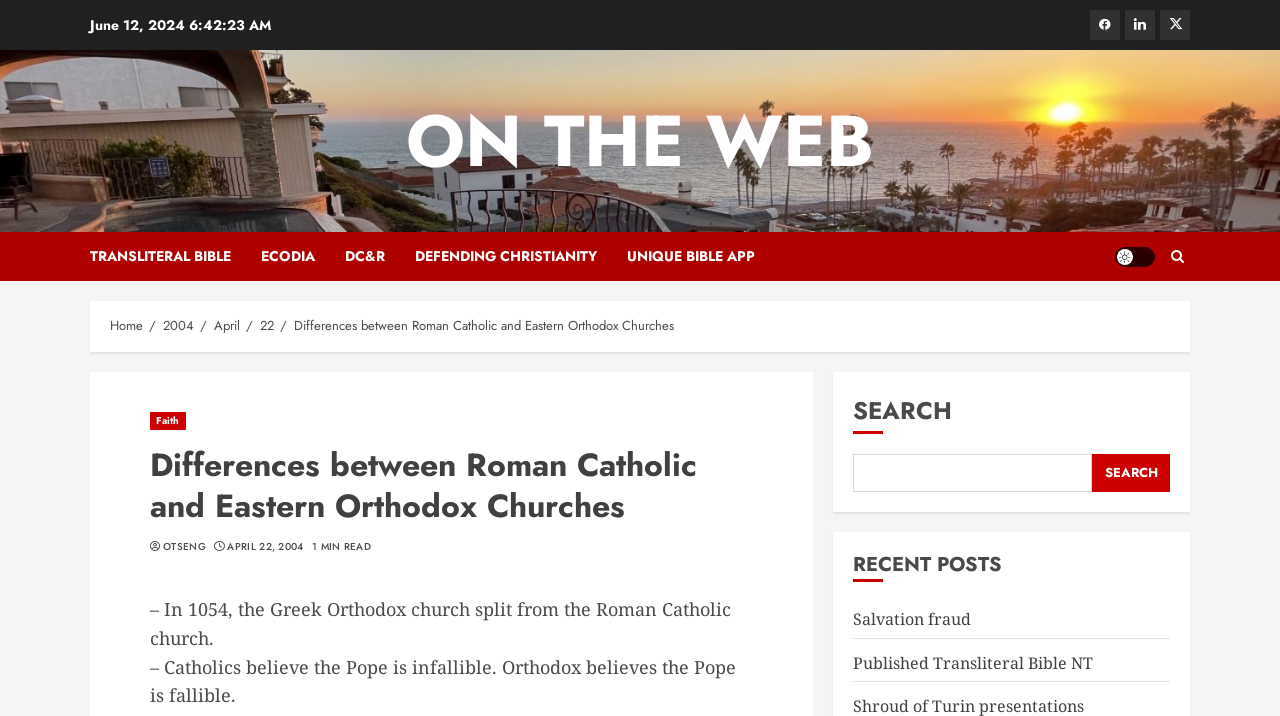Identify the bounding box coordinates for the region to click in order to carry out this instruction: "Click on Facebook link". Provide the coordinates using four float numbers between 0 and 1, formatted as [left, top, right, bottom].

[0.852, 0.014, 0.875, 0.056]